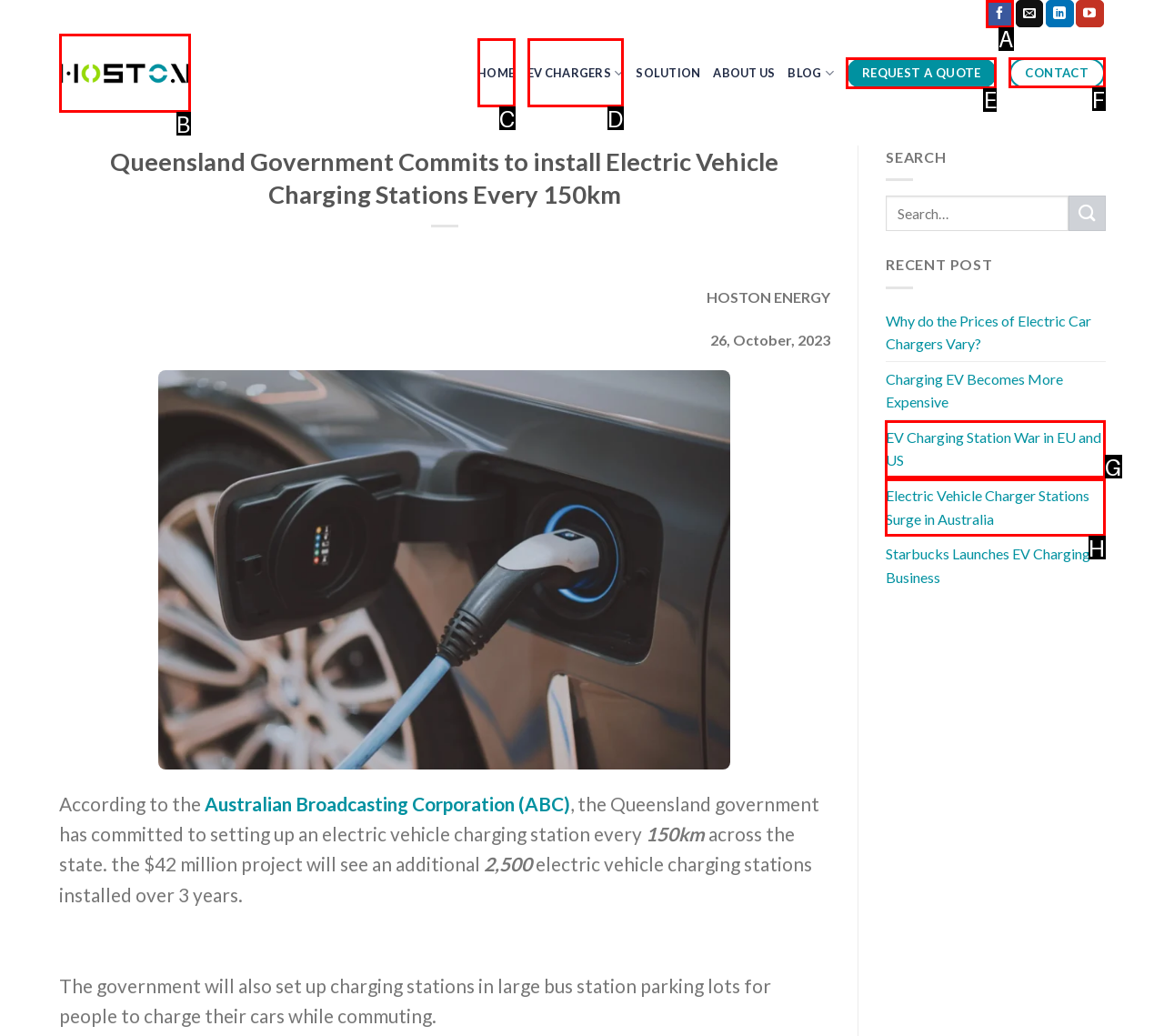Match the description to the correct option: Contact
Provide the letter of the matching option directly.

F